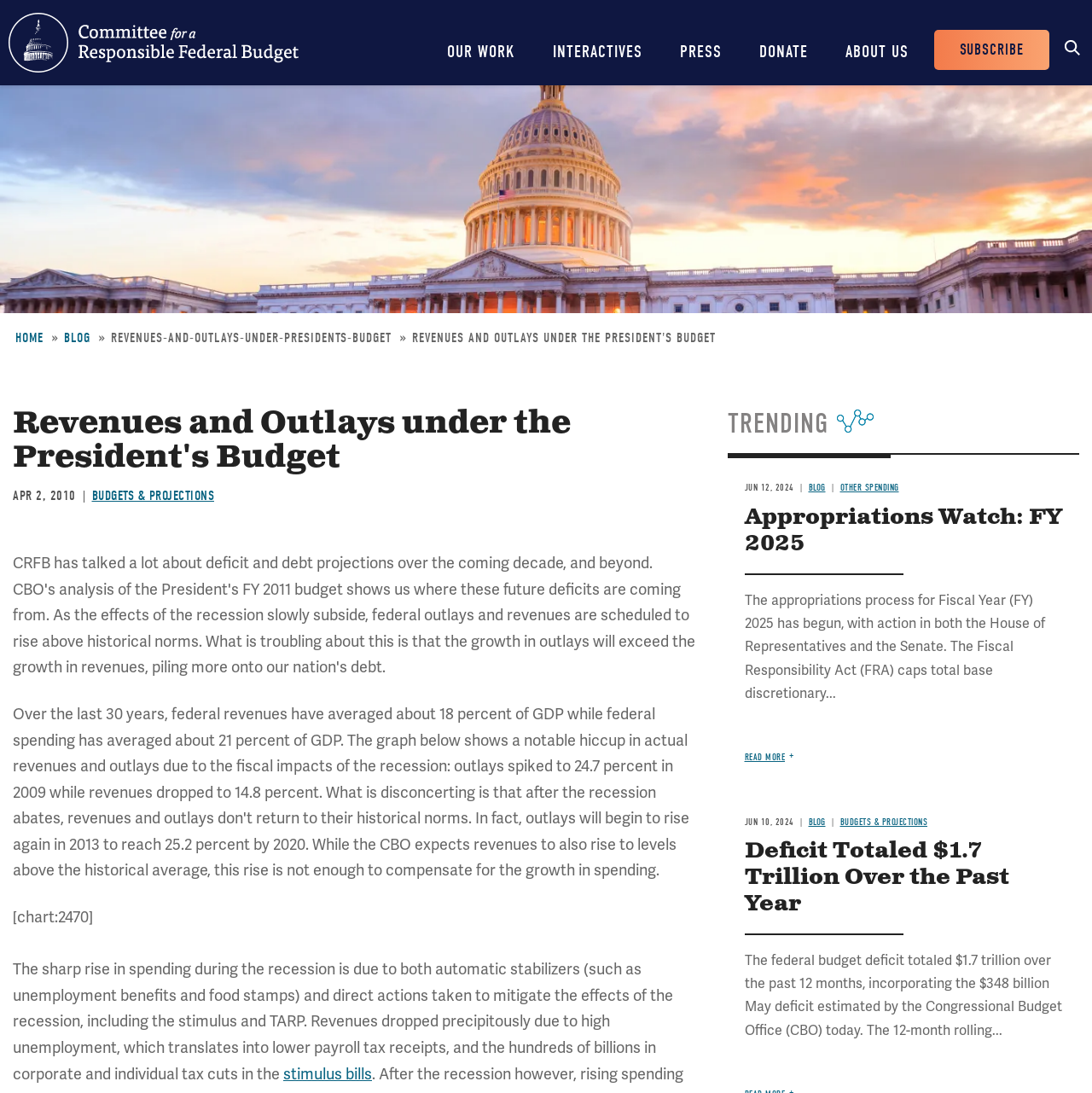Locate the bounding box coordinates of the clickable area to execute the instruction: "Click the 'Kontakt/English 3' link". Provide the coordinates as four float numbers between 0 and 1, represented as [left, top, right, bottom].

None